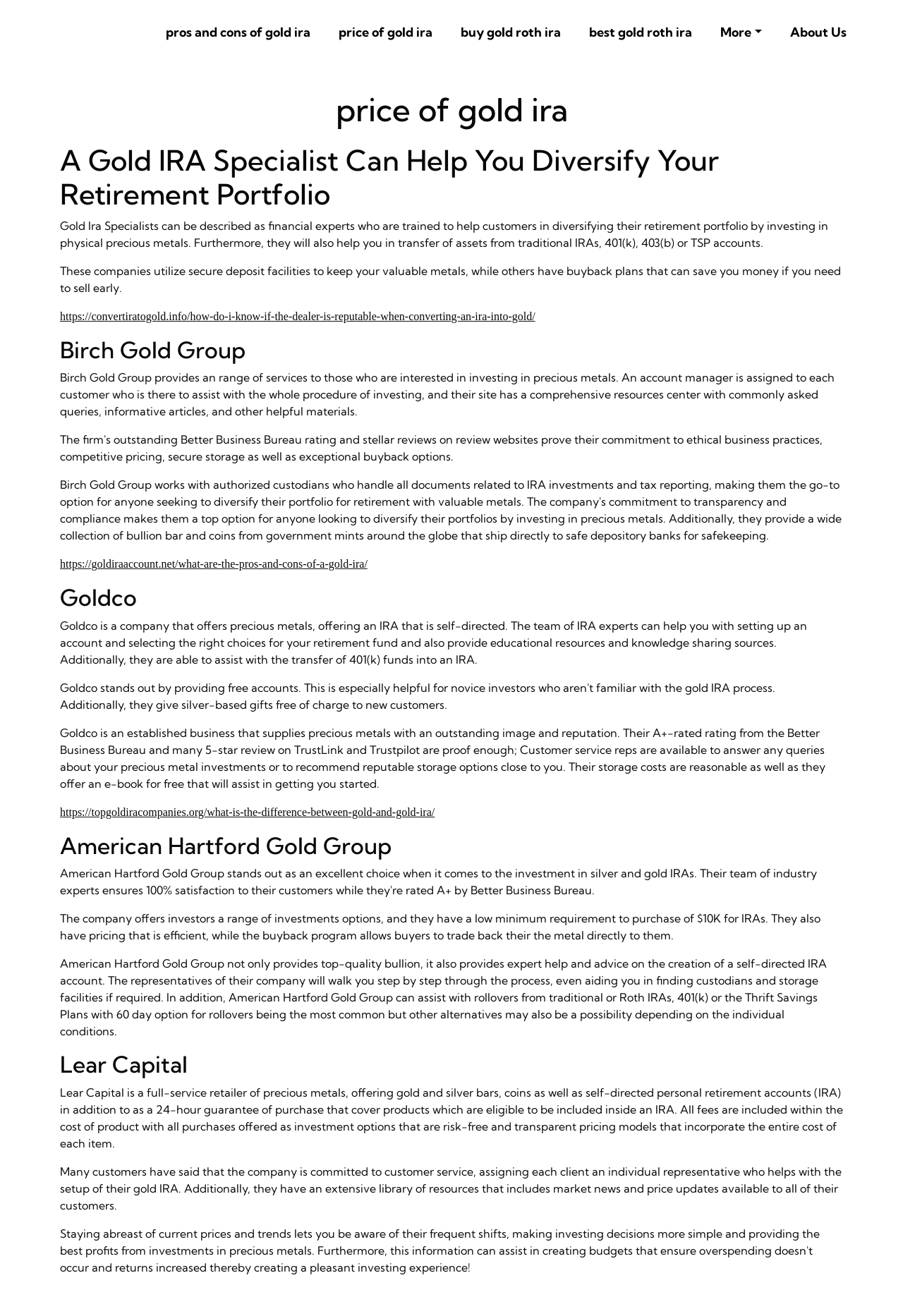Give a detailed account of the webpage's layout and content.

The webpage is about the price of gold IRA, with a focus on providing information about gold IRA specialists and companies that offer gold IRA services. 

At the top of the page, there are several links to related topics, including "pros and cons of gold IRA", "price of gold IRA", "buy gold roth ira", and "best gold roth ira". 

Below these links, there is a heading that reads "price of gold IRA", followed by a subheading that explains the role of gold IRA specialists in helping customers diversify their retirement portfolios by investing in physical precious metals. 

The page then provides detailed information about four companies that offer gold IRA services: Birch Gold Group, Goldco, American Hartford Gold Group, and Lear Capital. Each company's section includes a heading with the company's name, followed by a description of the services they offer, including account management, educational resources, and storage options. 

Throughout the page, there are also links to external resources, such as articles and websites, that provide additional information about gold IRAs and related topics.